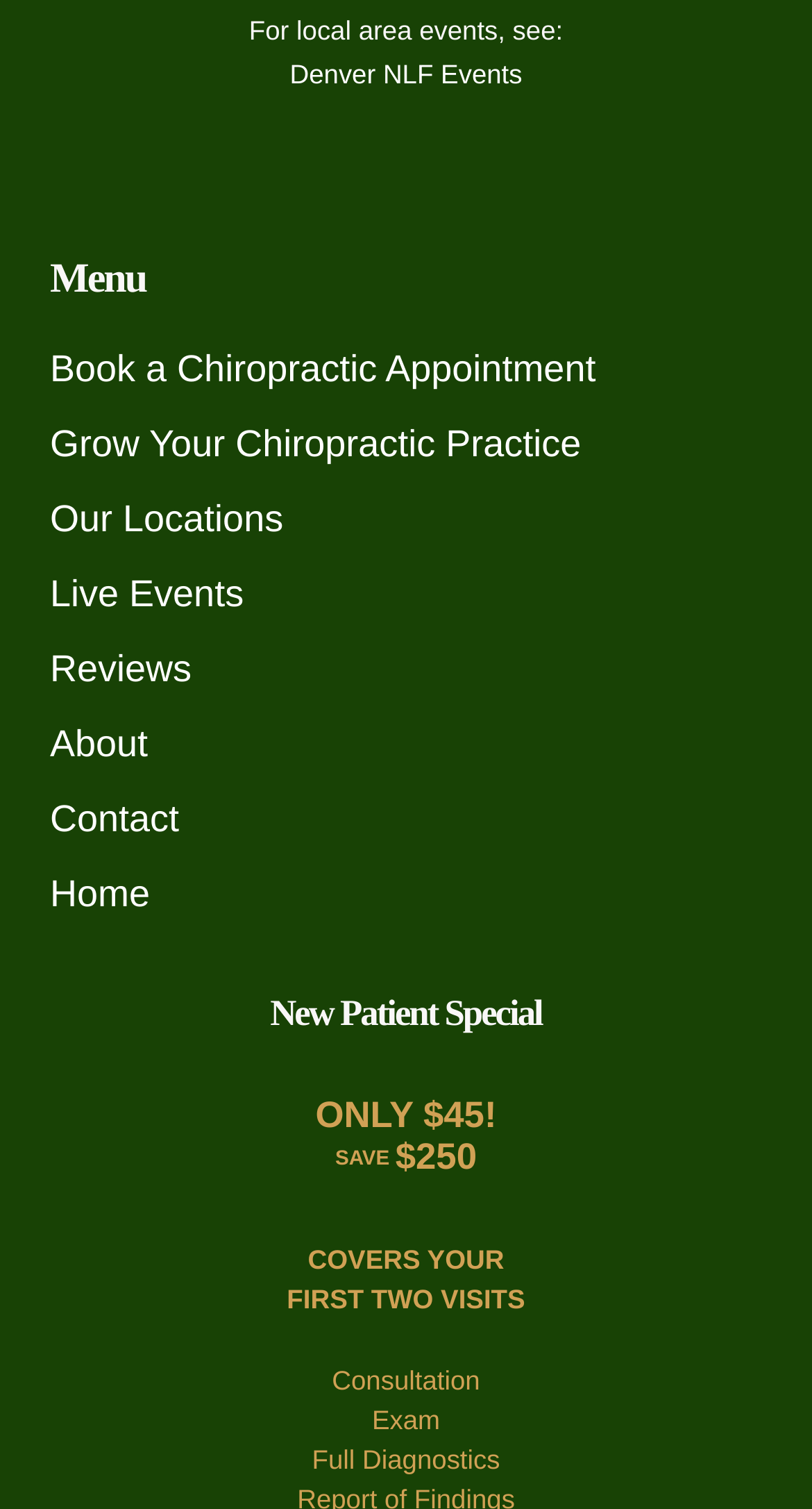Can you find the bounding box coordinates for the element to click on to achieve the instruction: "Click on Book a Chiropractic Appointment"?

[0.062, 0.22, 0.938, 0.269]